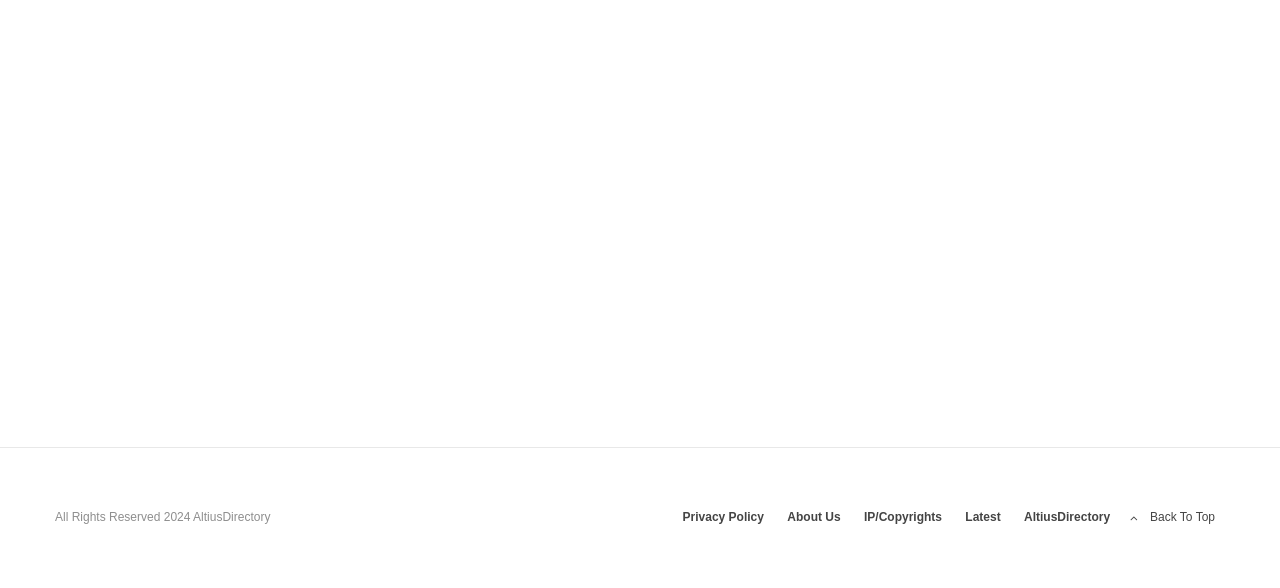Reply to the question with a single word or phrase:
What is the name of the website?

AltiusDirectory